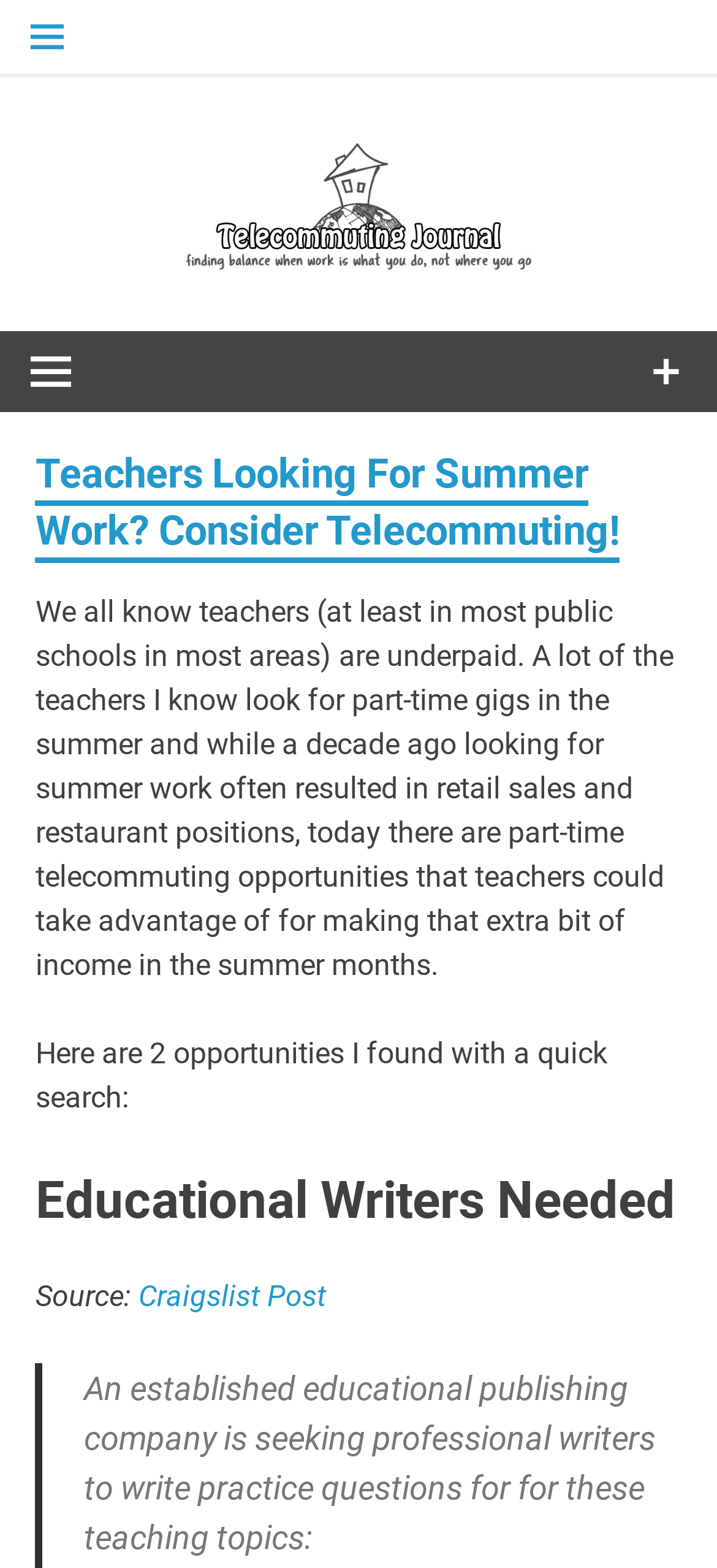What is the platform mentioned for finding part-time work?
Look at the image and provide a detailed response to the question.

The article mentions a Craigslist post as one of the opportunities for teachers to find part-time work during the summer, indicating that Craigslist is a platform being used for finding such work.